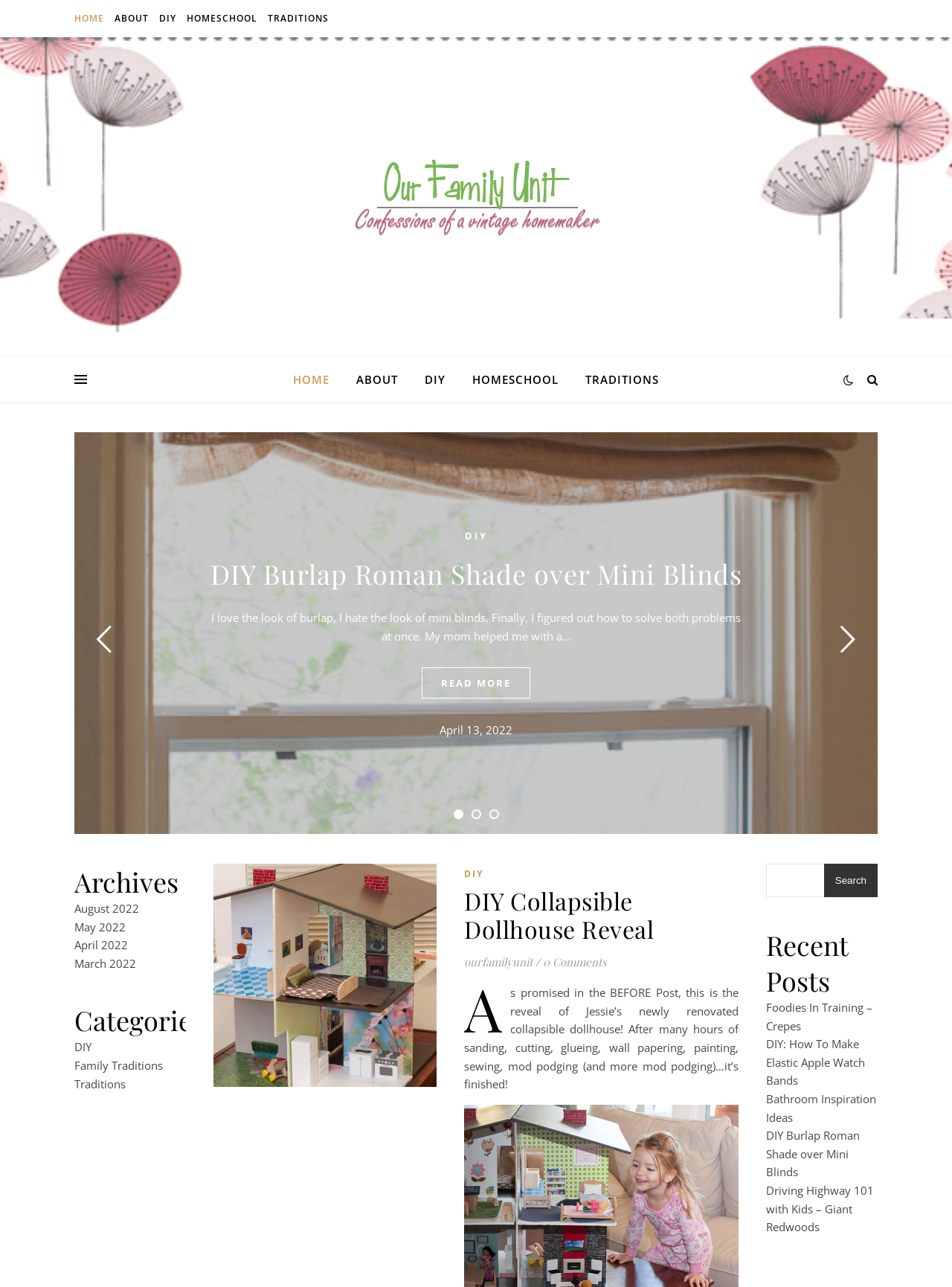Identify the bounding box coordinates for the UI element described as: "Home".

[0.308, 0.277, 0.359, 0.312]